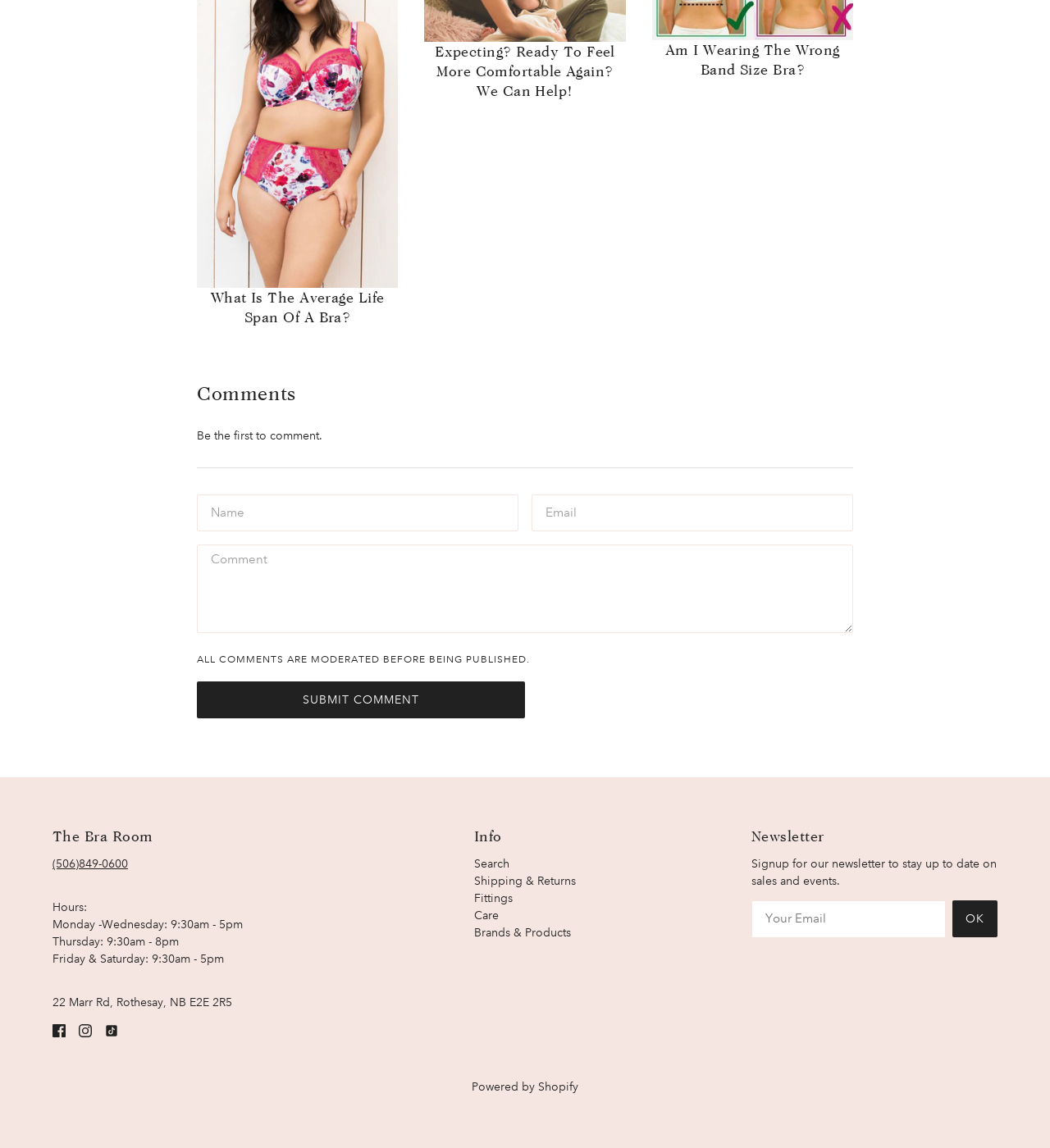Identify the bounding box coordinates necessary to click and complete the given instruction: "click on the 'January 7, 2022' link".

None